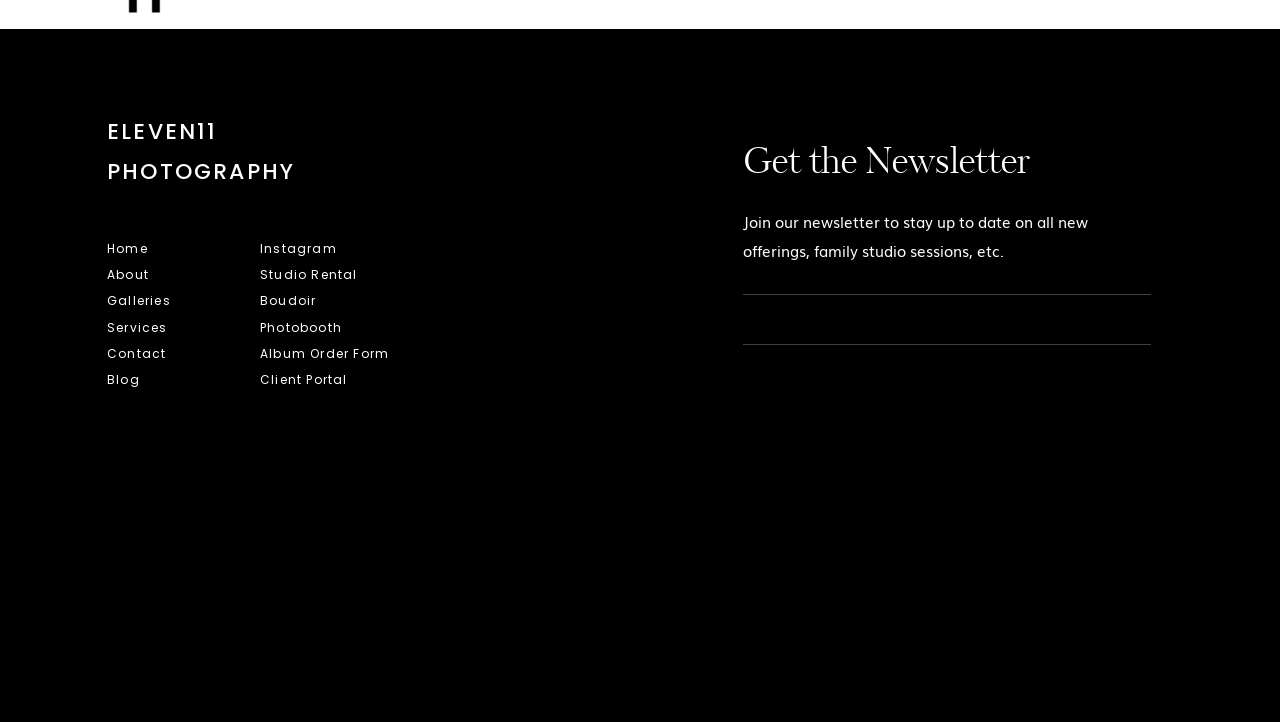How can users stay updated on new offerings?
Using the visual information, respond with a single word or phrase.

Join the newsletter